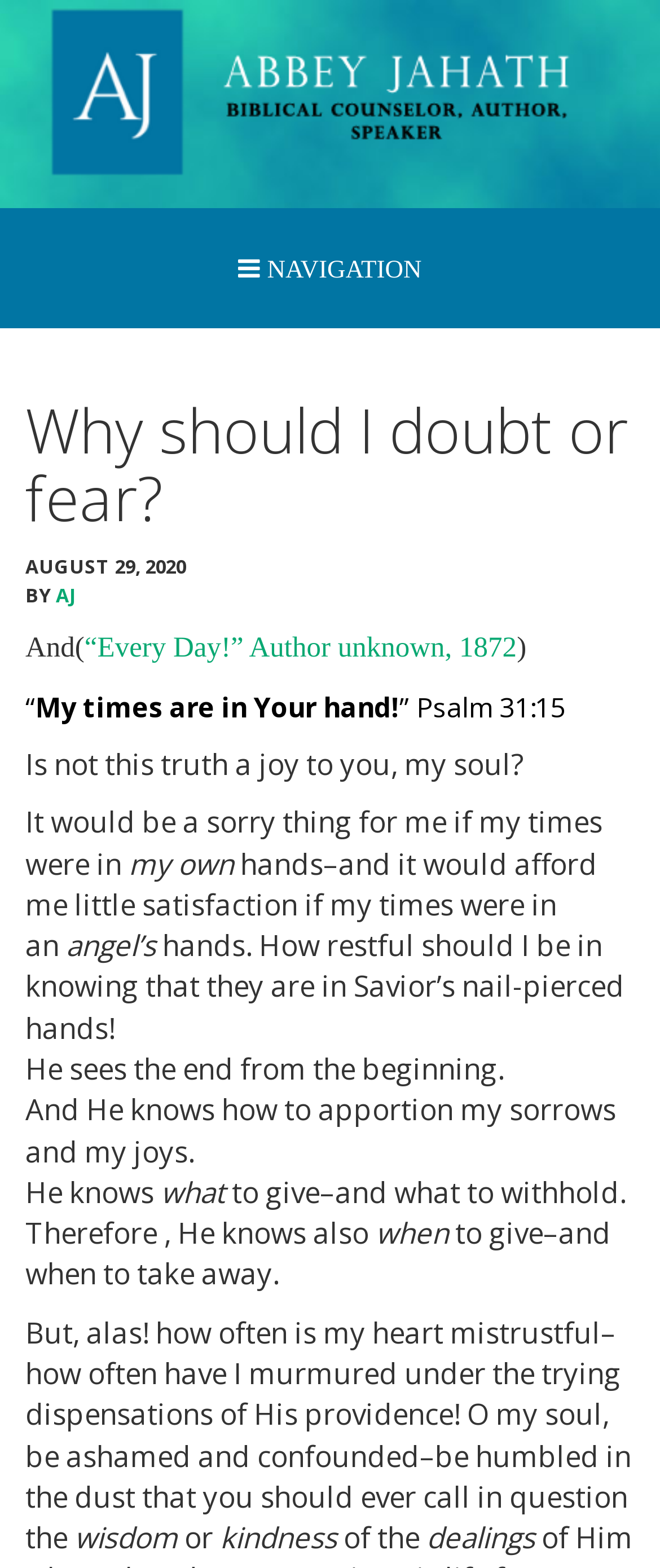Extract the main heading from the webpage content.

Why should I doubt or fear?